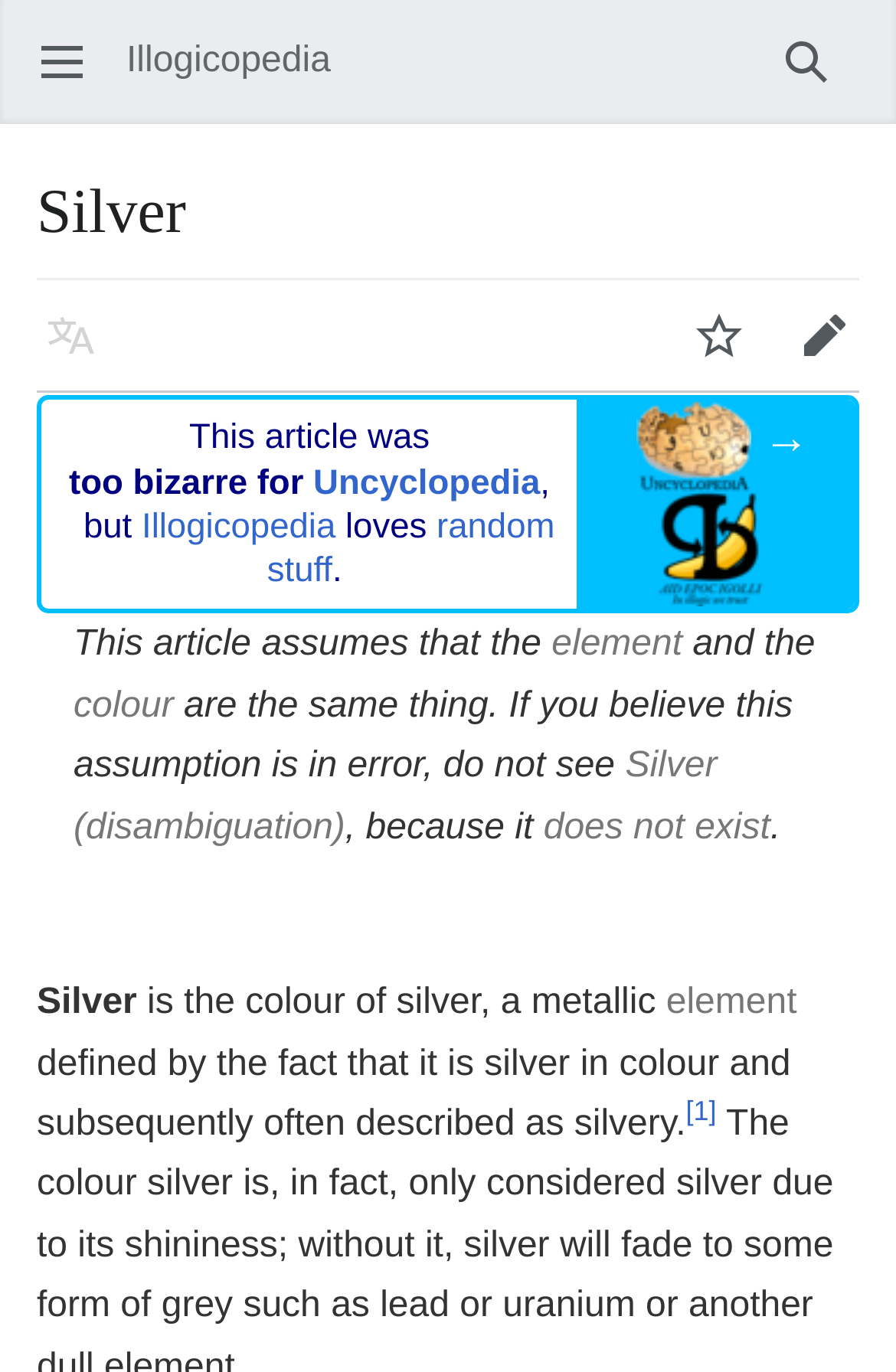Identify the bounding box coordinates of the specific part of the webpage to click to complete this instruction: "View Silver disambiguation page".

[0.082, 0.544, 0.8, 0.617]